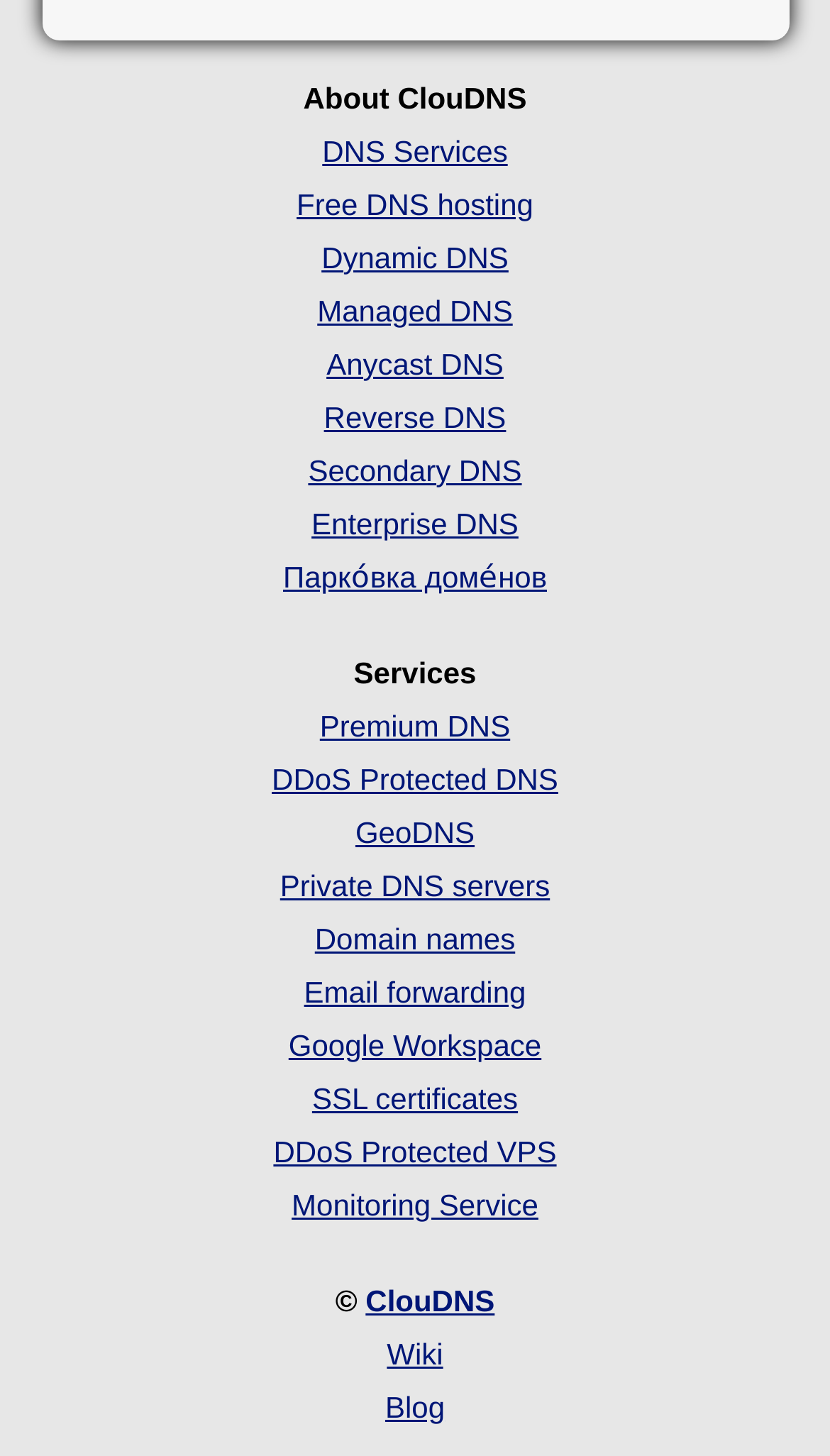How many links are there under 'Services'?
With the help of the image, please provide a detailed response to the question.

I found the static text 'Services' and counted the number of links below it, which are 'Premium DNS', 'DDoS Protected DNS', 'GeoDNS', 'Private DNS servers', 'Domain names', 'Email forwarding', 'Google Workspace', 'SSL certificates', and 'DDoS Protected VPS'. There are 9 links in total.